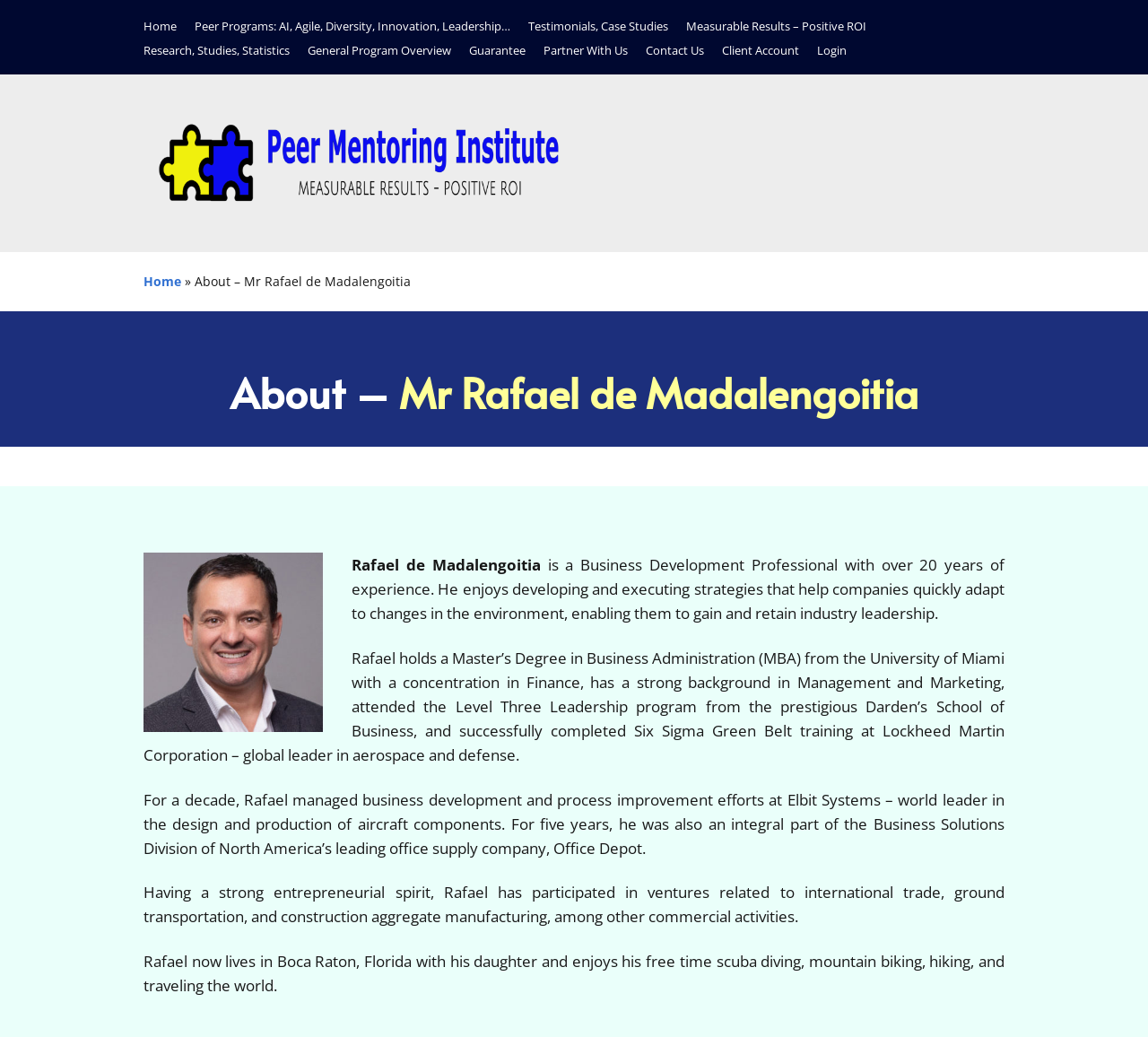Please specify the bounding box coordinates in the format (top-left x, top-left y, bottom-right x, bottom-right y), with values ranging from 0 to 1. Identify the bounding box for the UI component described as follows: parent_node: Peer Mentoring Institute

[0.125, 0.109, 0.5, 0.215]